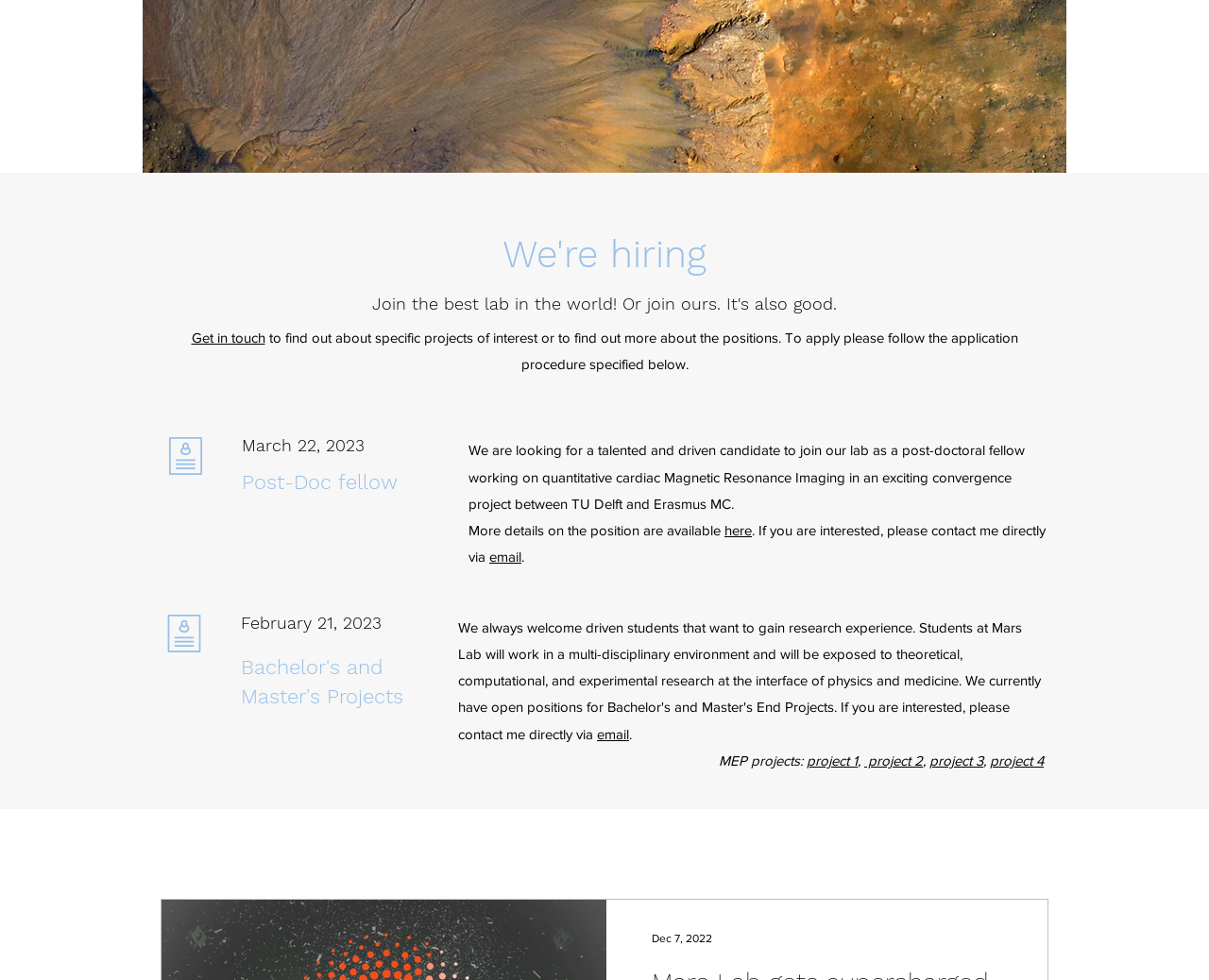Provide the bounding box coordinates for the area that should be clicked to complete the instruction: "Learn about project 1".

[0.667, 0.768, 0.709, 0.784]